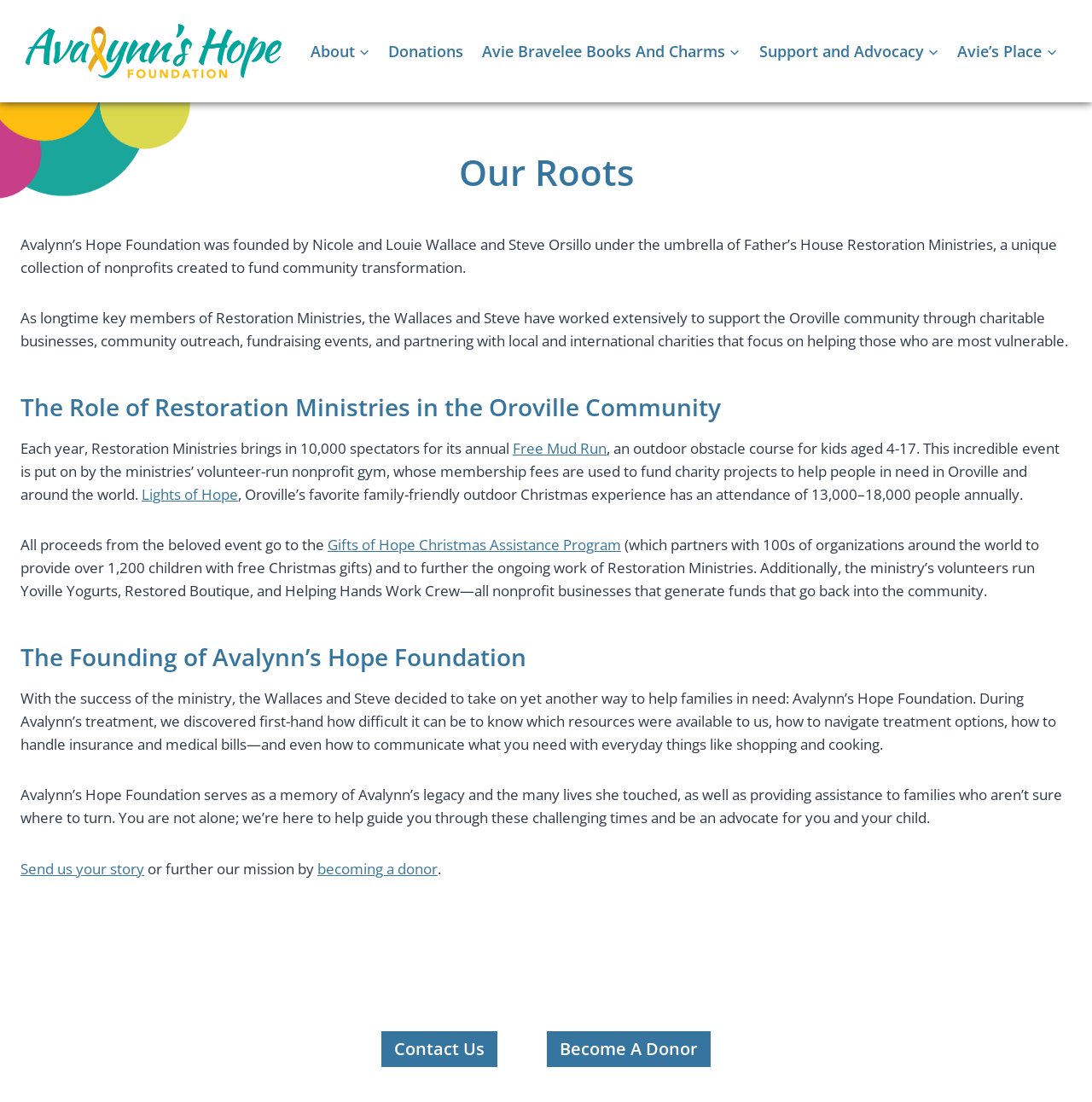Please find the bounding box coordinates of the element that needs to be clicked to perform the following instruction: "Read the news about Jude Law". The bounding box coordinates should be four float numbers between 0 and 1, represented as [left, top, right, bottom].

None